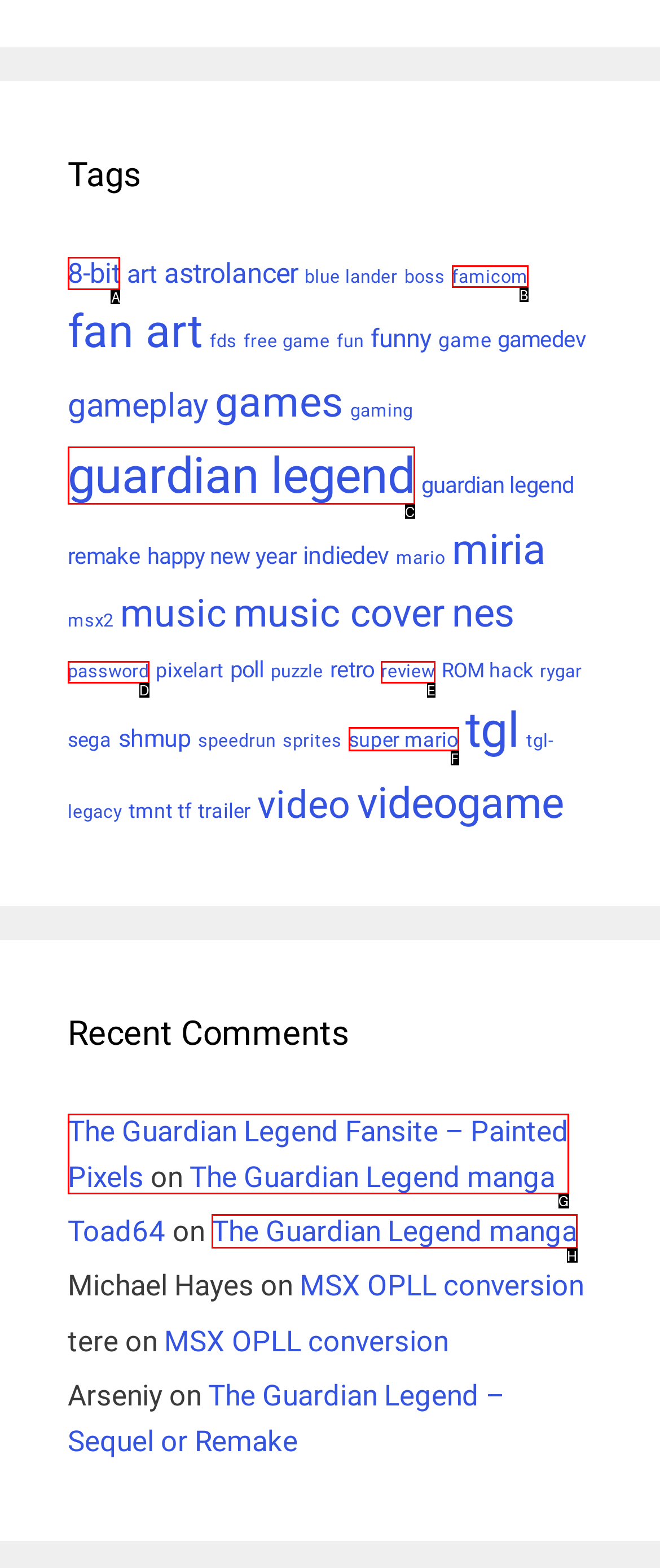Identify which HTML element should be clicked to fulfill this instruction: Click on the '8-bit' tag Reply with the correct option's letter.

A